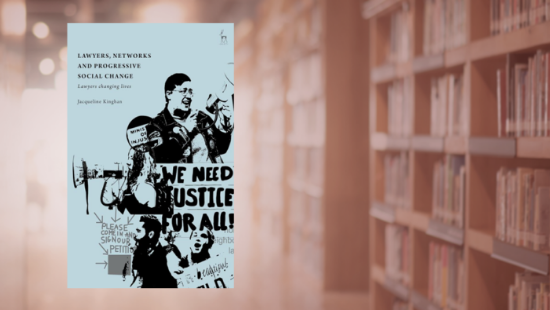What is symbolized by the blurred bookshelves in the background?
From the image, provide a succinct answer in one word or a short phrase.

Knowledge and pursuit of justice